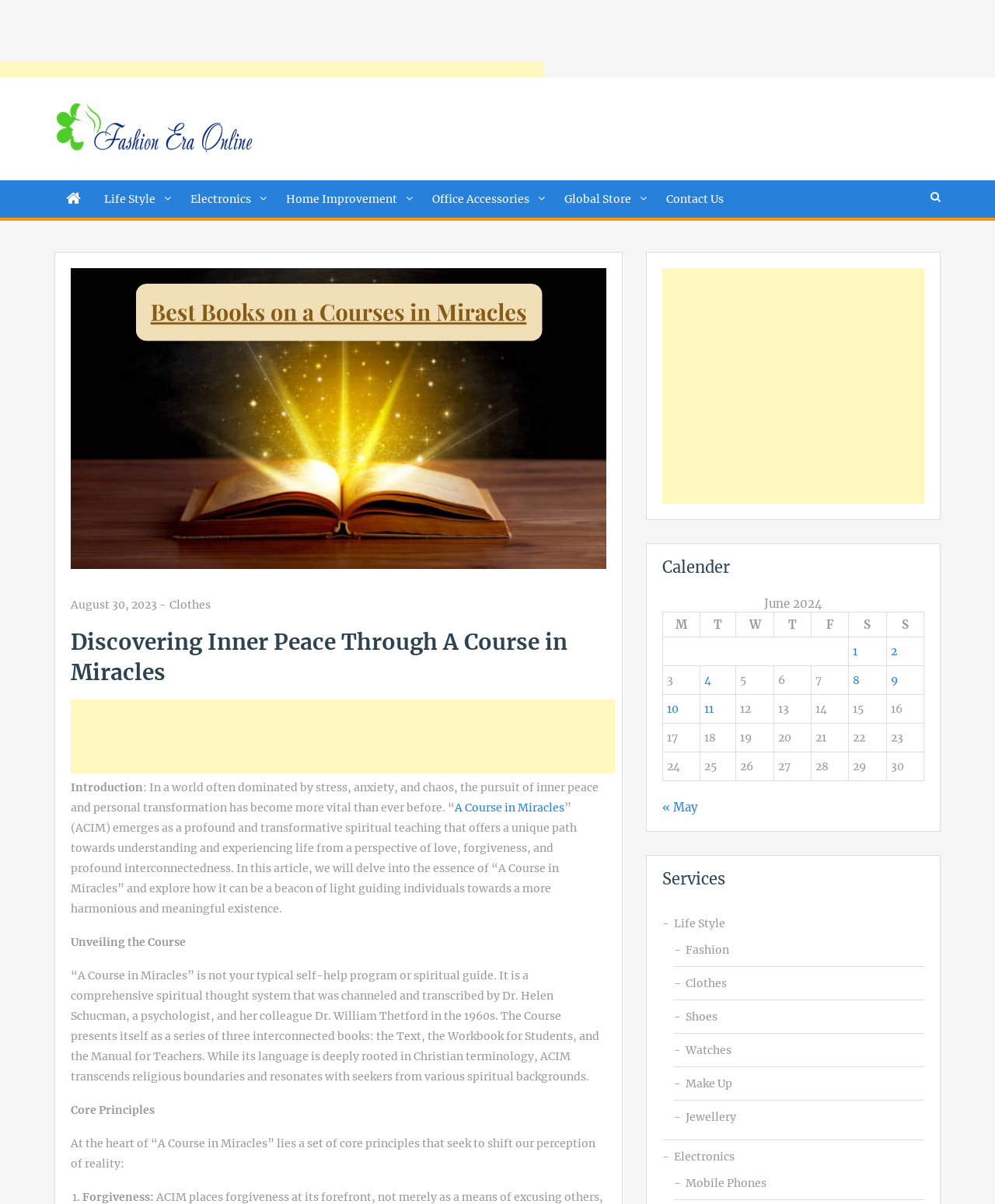How many books does 'A Course in Miracles' consist of?
From the details in the image, provide a complete and detailed answer to the question.

According to the webpage, 'A Course in Miracles' presents itself as a series of three interconnected books: the Text, the Workbook for Students, and the Manual for Teachers.